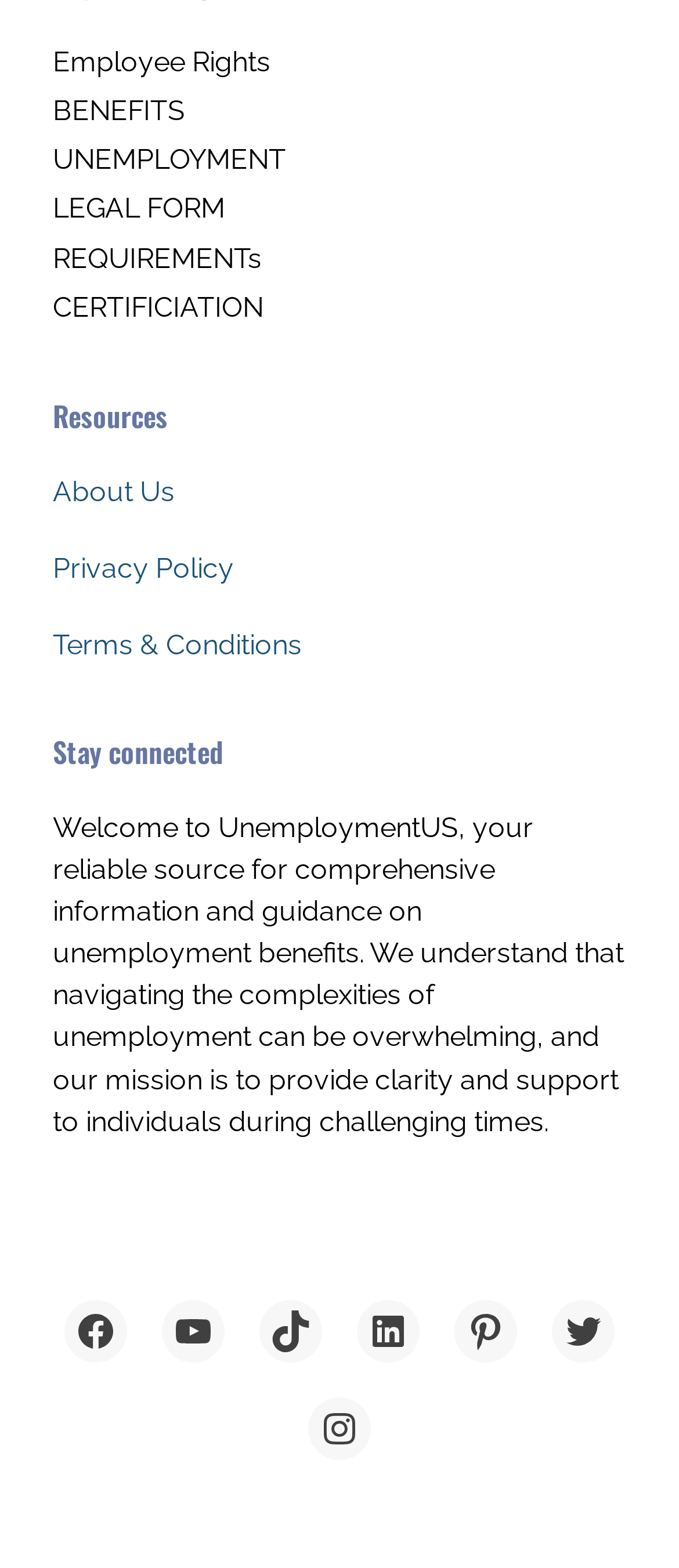What type of information can be found on this webpage?
Answer the question using a single word or phrase, according to the image.

Comprehensive information